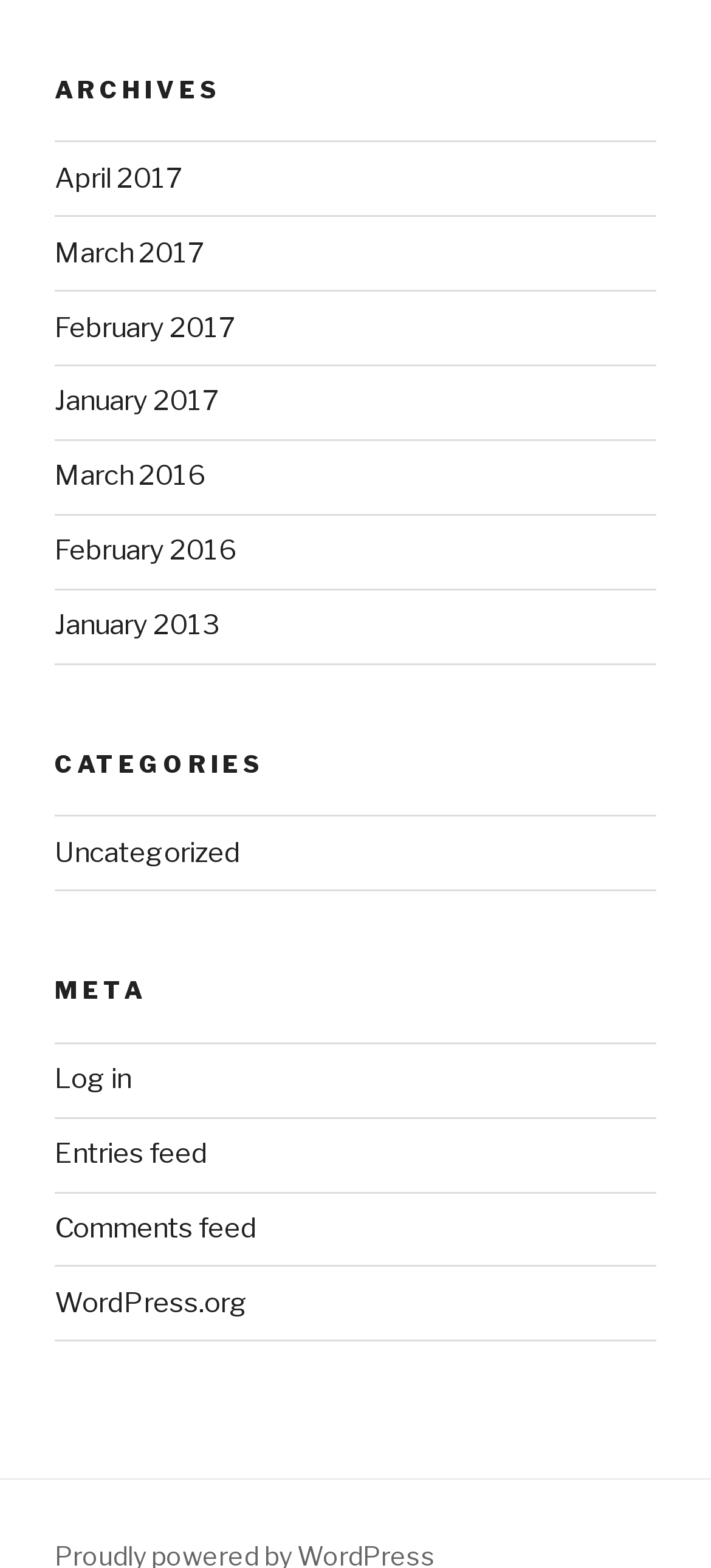Find the bounding box coordinates corresponding to the UI element with the description: "Uncategorized". The coordinates should be formatted as [left, top, right, bottom], with values as floats between 0 and 1.

[0.077, 0.533, 0.338, 0.554]